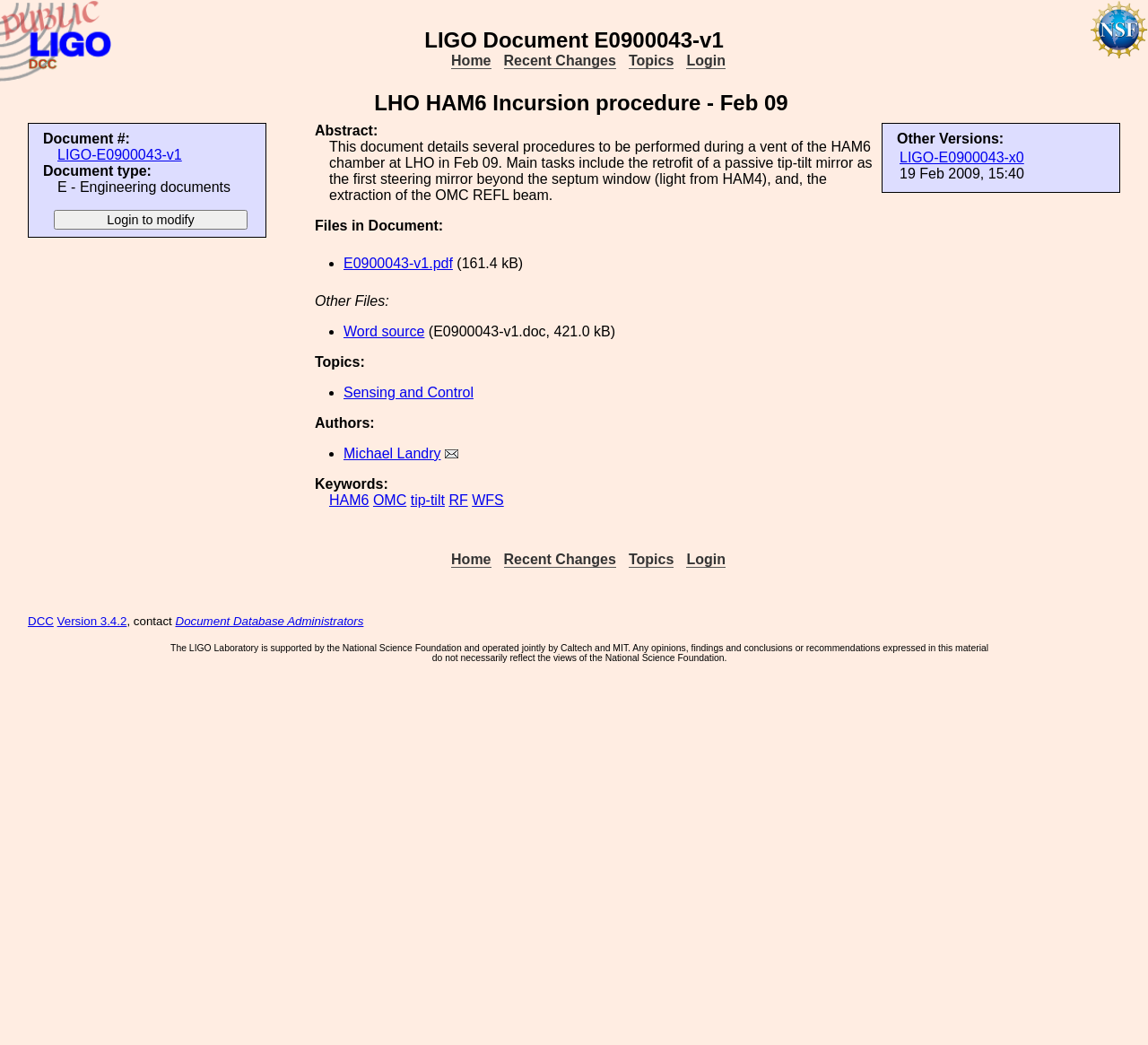Find the bounding box coordinates of the area to click in order to follow the instruction: "View the document 'LIGO-E0900043-v1'".

[0.05, 0.141, 0.158, 0.155]